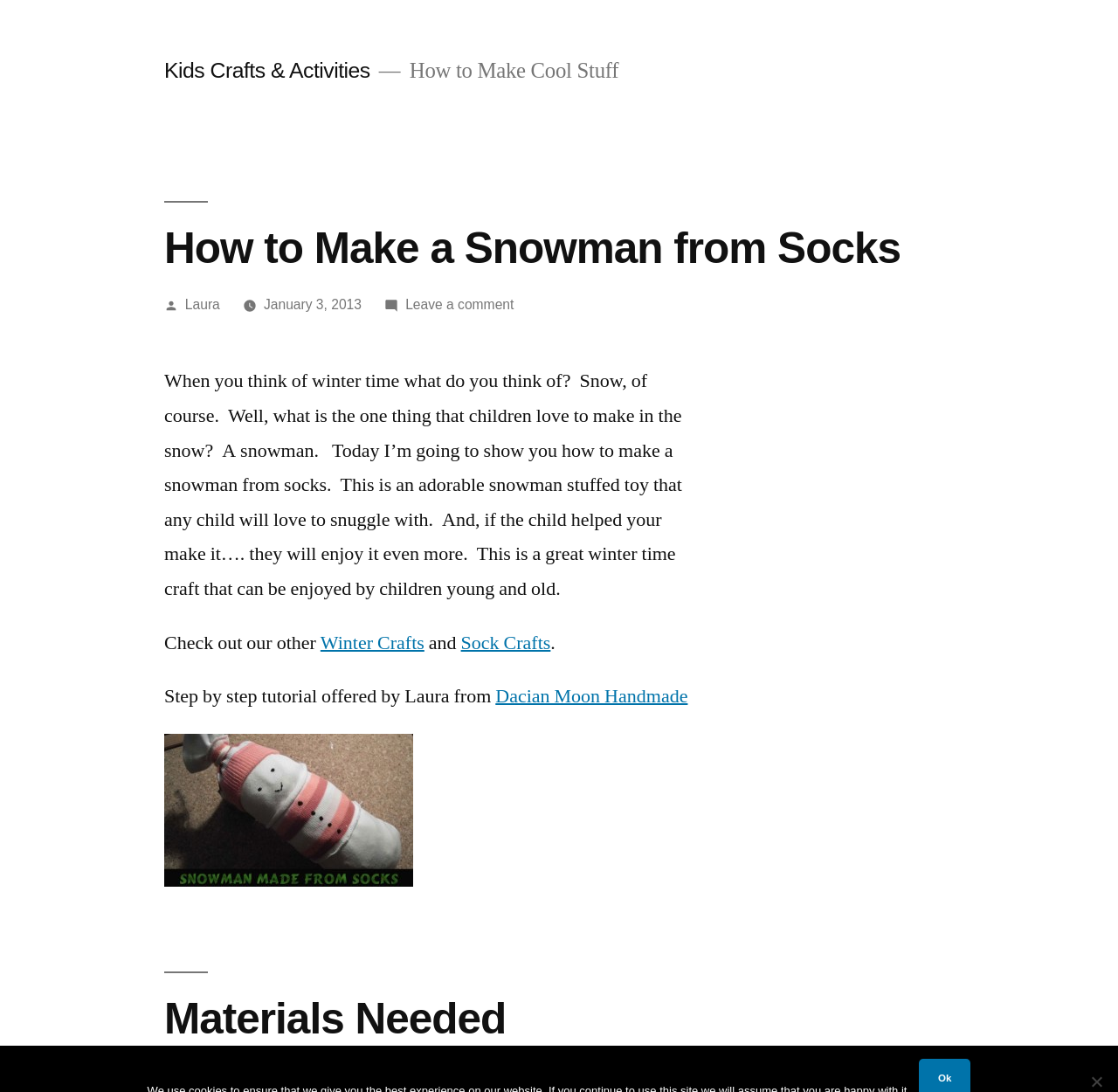Determine the bounding box coordinates for the clickable element required to fulfill the instruction: "Read the article 'How to Make a Snowman from Socks'". Provide the coordinates as four float numbers between 0 and 1, i.e., [left, top, right, bottom].

[0.147, 0.184, 0.853, 0.251]